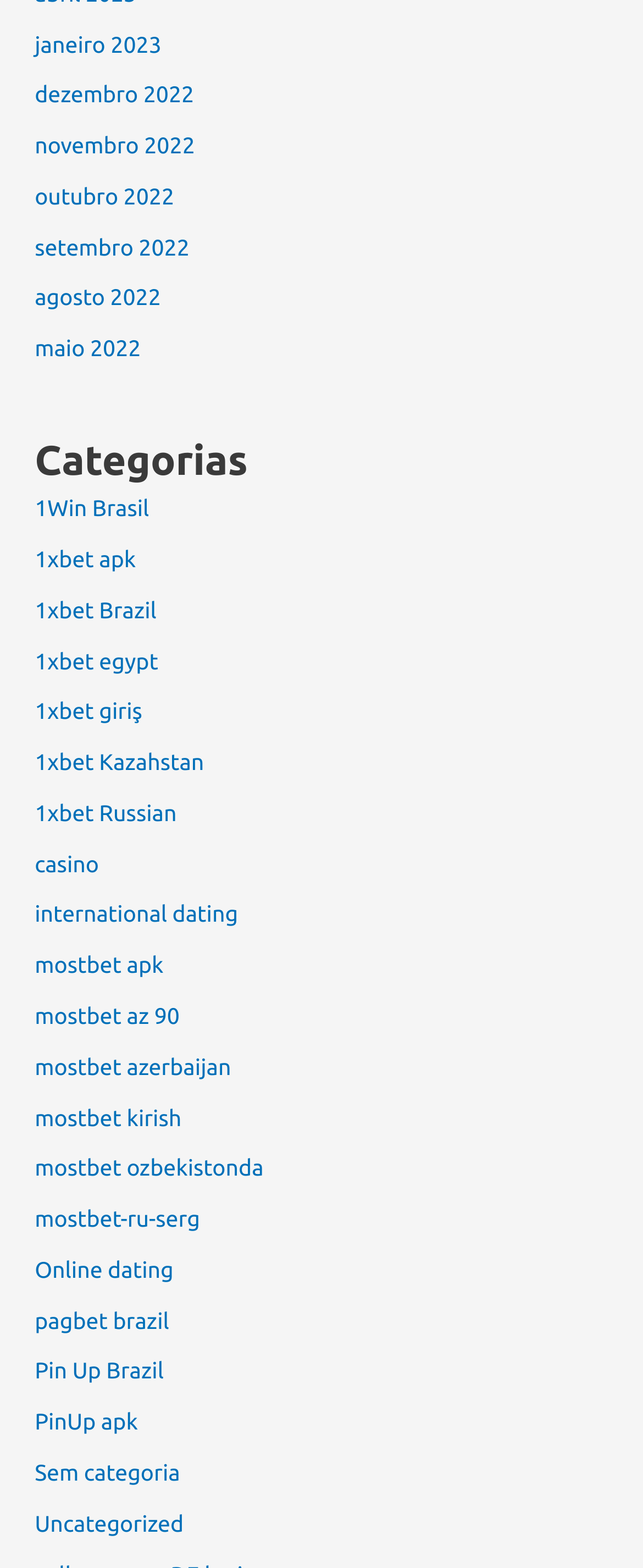Could you determine the bounding box coordinates of the clickable element to complete the instruction: "Explore 1Win Brasil"? Provide the coordinates as four float numbers between 0 and 1, i.e., [left, top, right, bottom].

[0.054, 0.316, 0.232, 0.332]